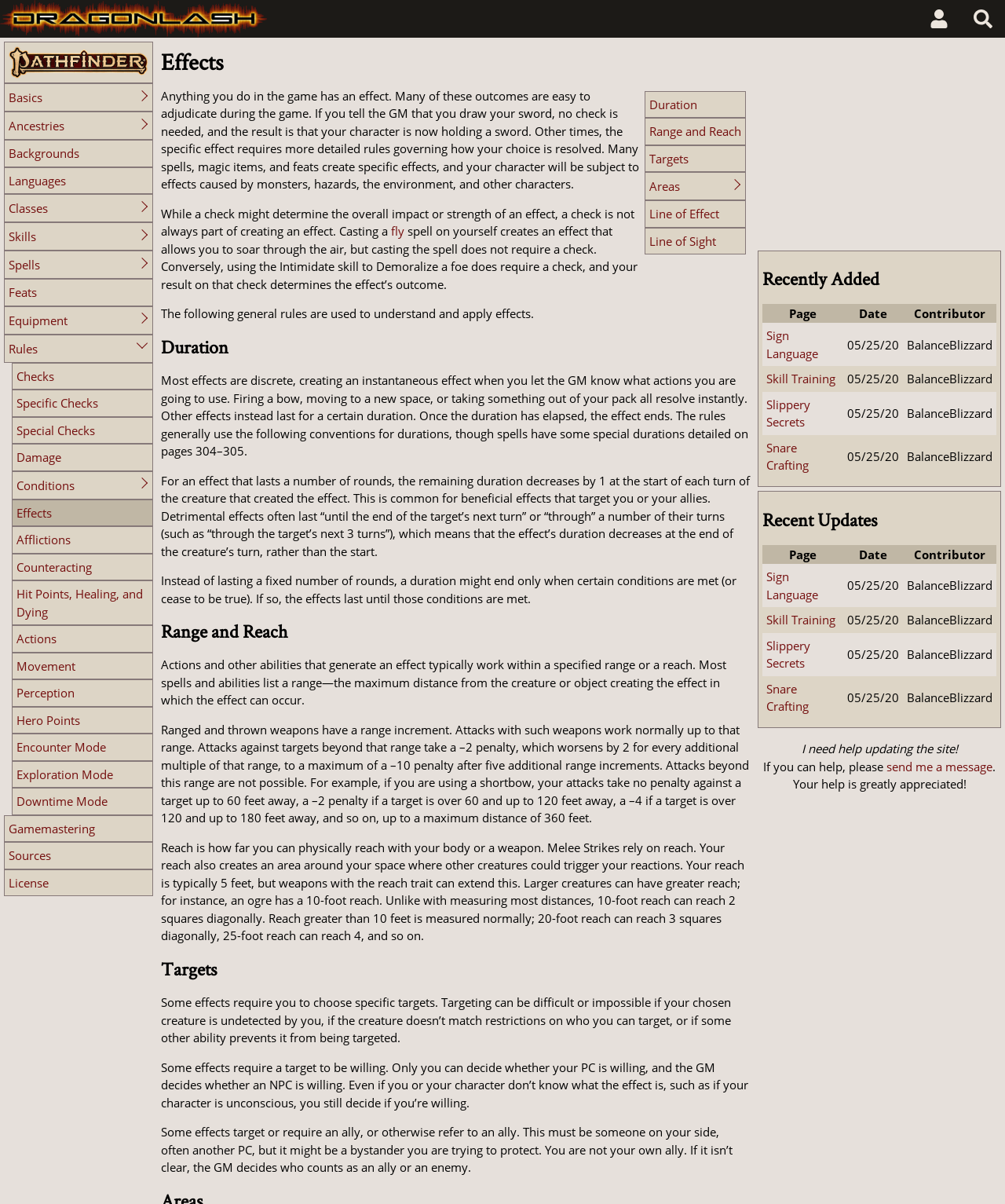Present a detailed account of what is displayed on the webpage.

This webpage is dedicated to Pathfinder 2nd Edition, a role-playing game. At the top, there are three small images aligned horizontally, followed by a link to "Pathfinder Roleplaying Game" with an accompanying image. Below this, there is a list of links to various game-related topics, including "Basics", "Ancestries", "Backgrounds", "Languages", and many more.

On the right side of the page, there is an advertisement iframe. Below the list of links, there is a section titled "Recently Added" with a table containing four rows. Each row has three columns: "Page", "Date", and "Contributor". The table cells contain links to specific pages, such as "Sign Language" and "Skill Training", along with their corresponding dates and contributors.

Further down the page, there is another section titled "Recent Updates" with a similar table structure as the "Recently Added" section. This table also contains links to specific pages, along with their dates and contributors.